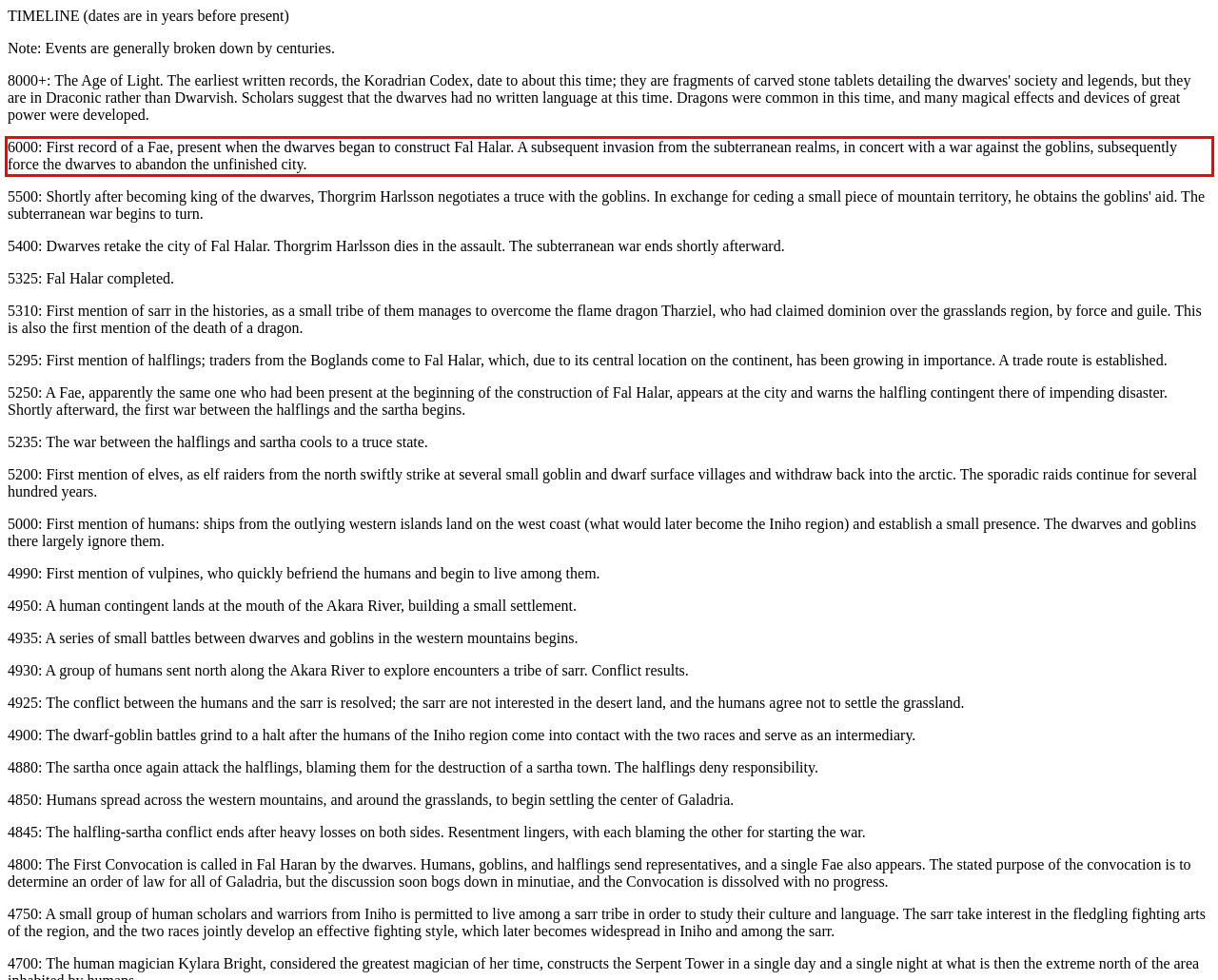Using the provided screenshot, read and generate the text content within the red-bordered area.

6000: First record of a Fae, present when the dwarves began to construct Fal Halar. A subsequent invasion from the subterranean realms, in concert with a war against the goblins, subsequently force the dwarves to abandon the unfinished city.